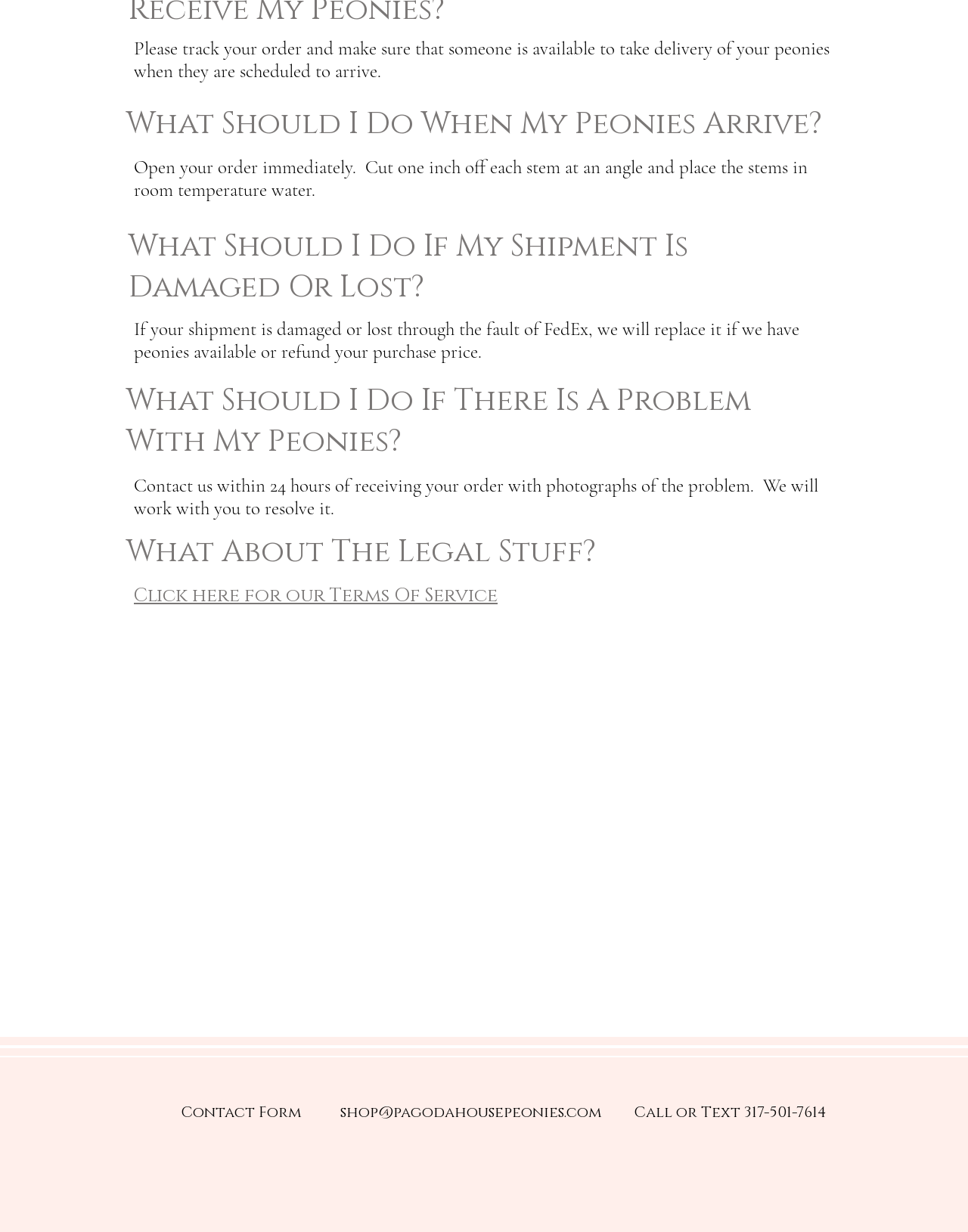How to report a problem with peonies?
From the image, respond with a single word or phrase.

Contact within 24 hours with photos